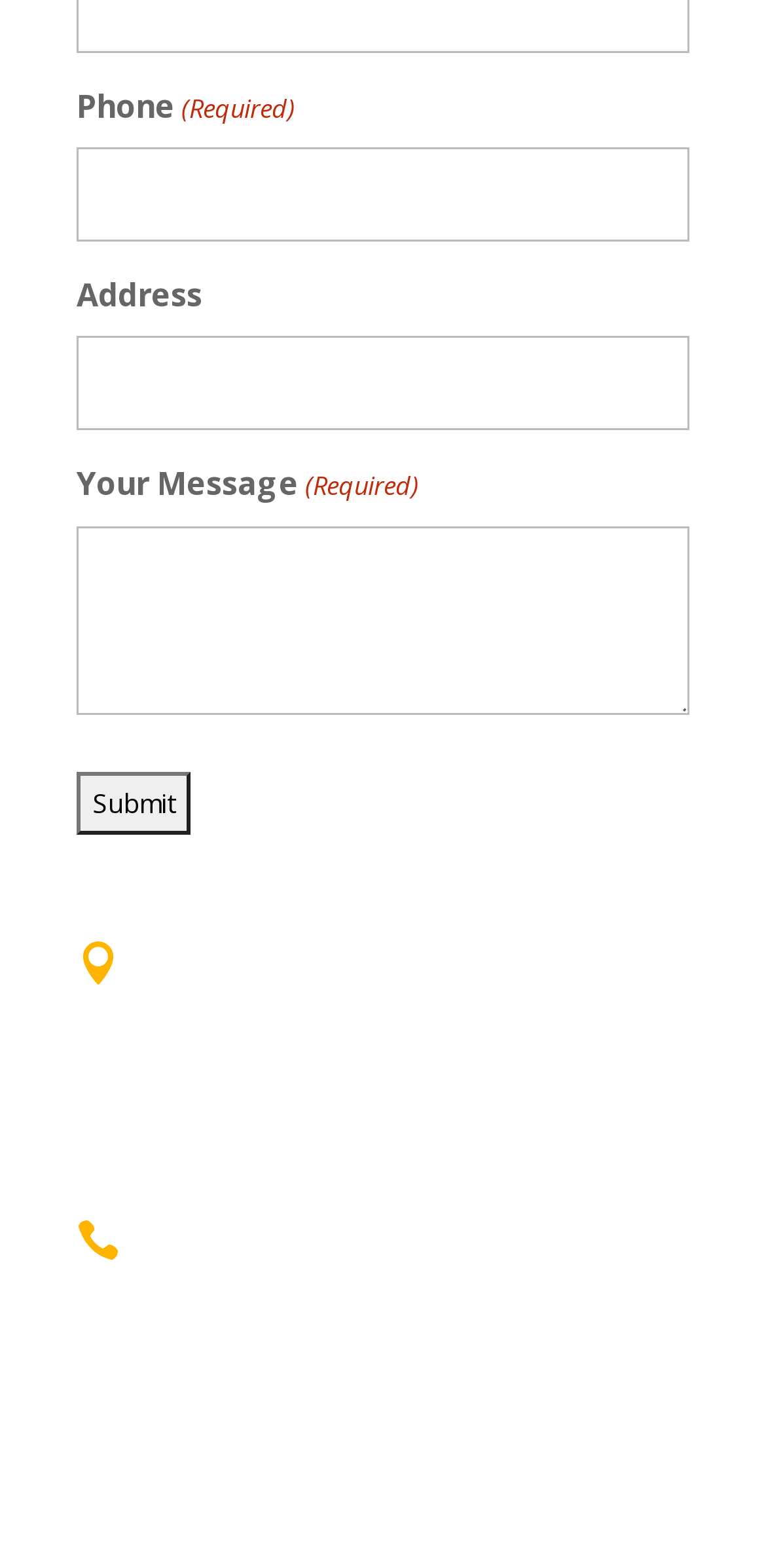Could you provide the bounding box coordinates for the portion of the screen to click to complete this instruction: "Type your message"?

[0.1, 0.336, 0.9, 0.456]